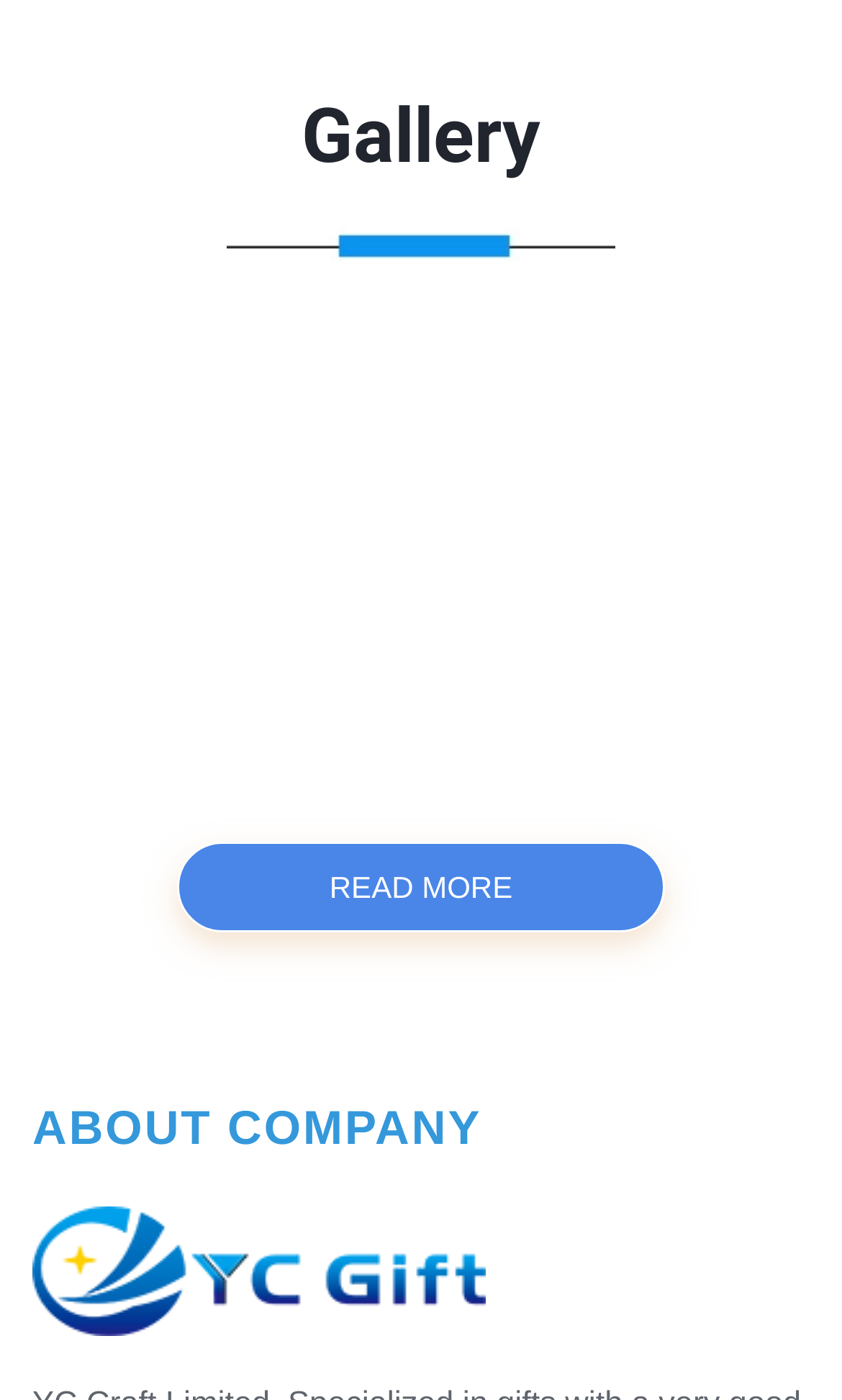Please identify the bounding box coordinates of the element on the webpage that should be clicked to follow this instruction: "click the first image". The bounding box coordinates should be given as four float numbers between 0 and 1, formatted as [left, top, right, bottom].

[0.077, 0.237, 0.236, 0.332]